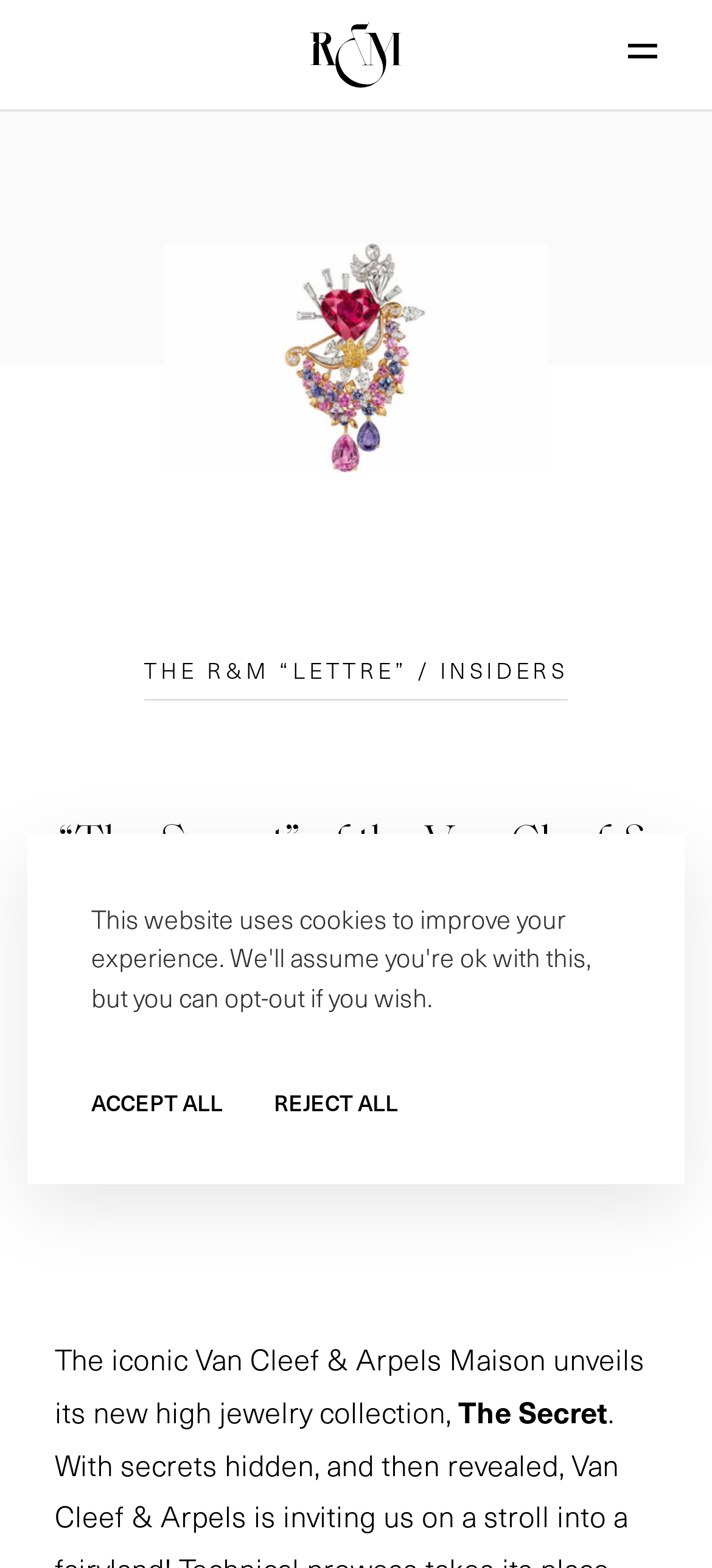Please find the bounding box coordinates of the element that you should click to achieve the following instruction: "Go to Our Expertise page". The coordinates should be presented as four float numbers between 0 and 1: [left, top, right, bottom].

[0.115, 0.168, 0.885, 0.217]